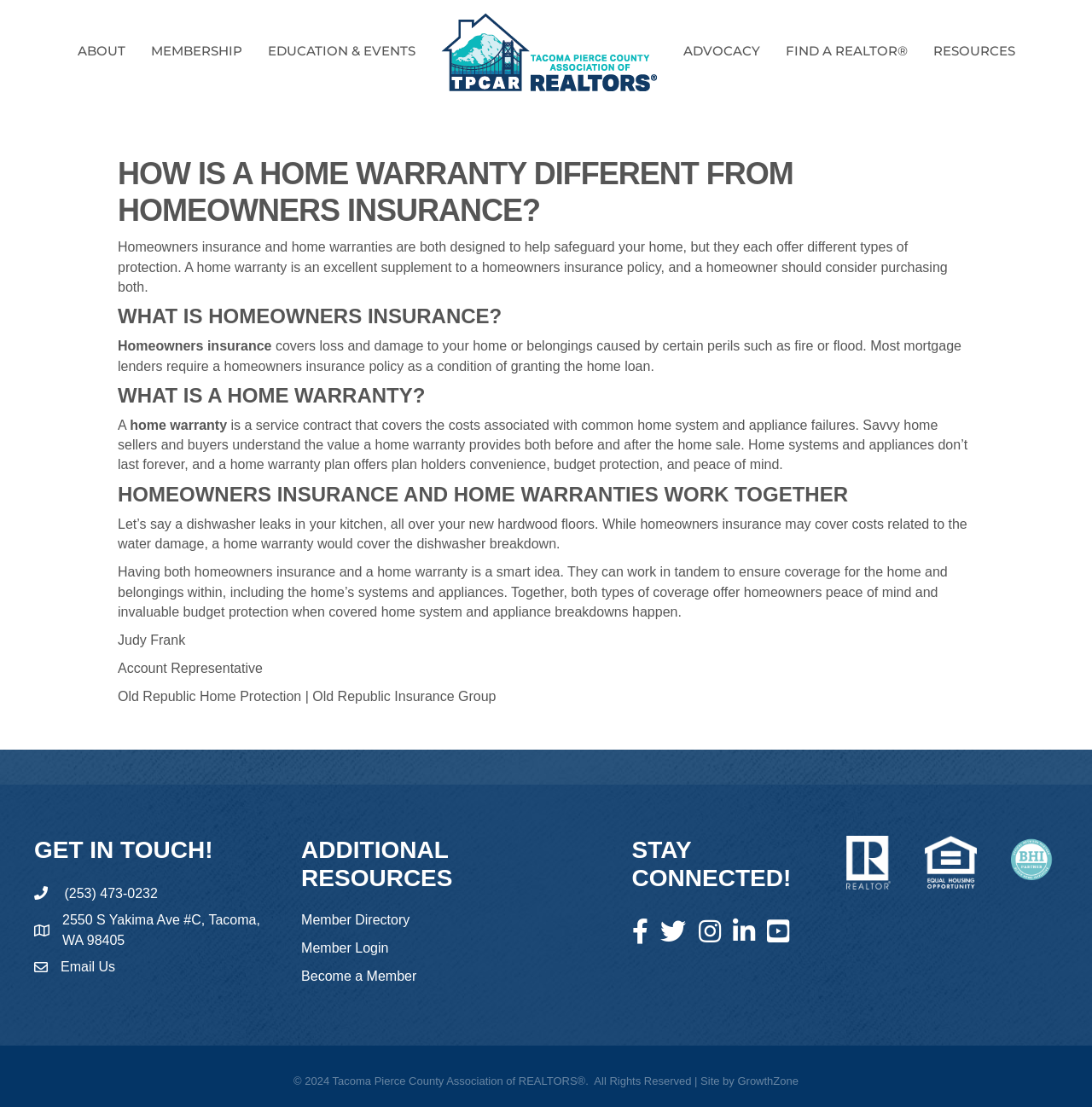Generate the main heading text from the webpage.

HOW IS A HOME WARRANTY DIFFERENT FROM HOMEOWNERS INSURANCE?